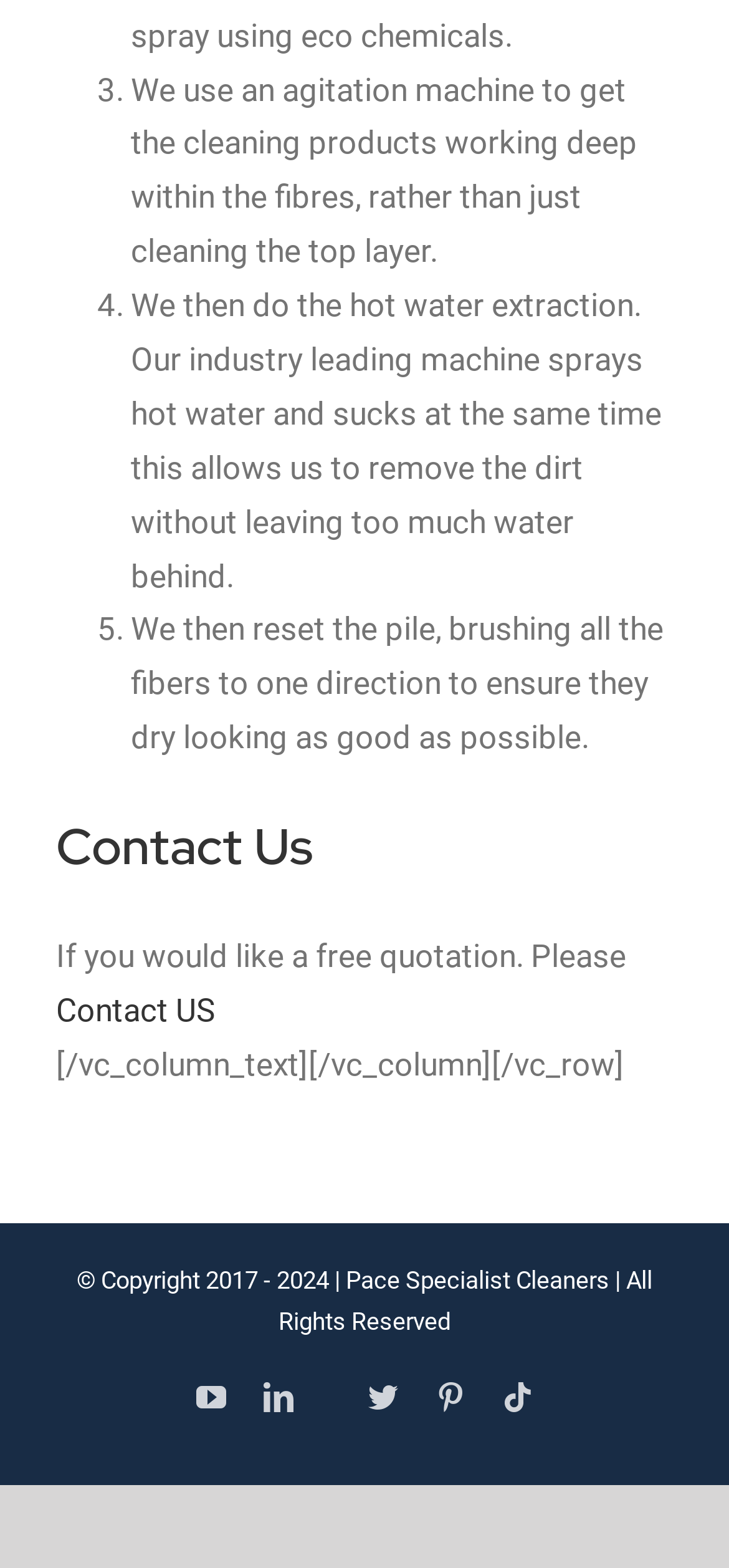Highlight the bounding box of the UI element that corresponds to this description: "Contact US".

[0.077, 0.632, 0.295, 0.656]